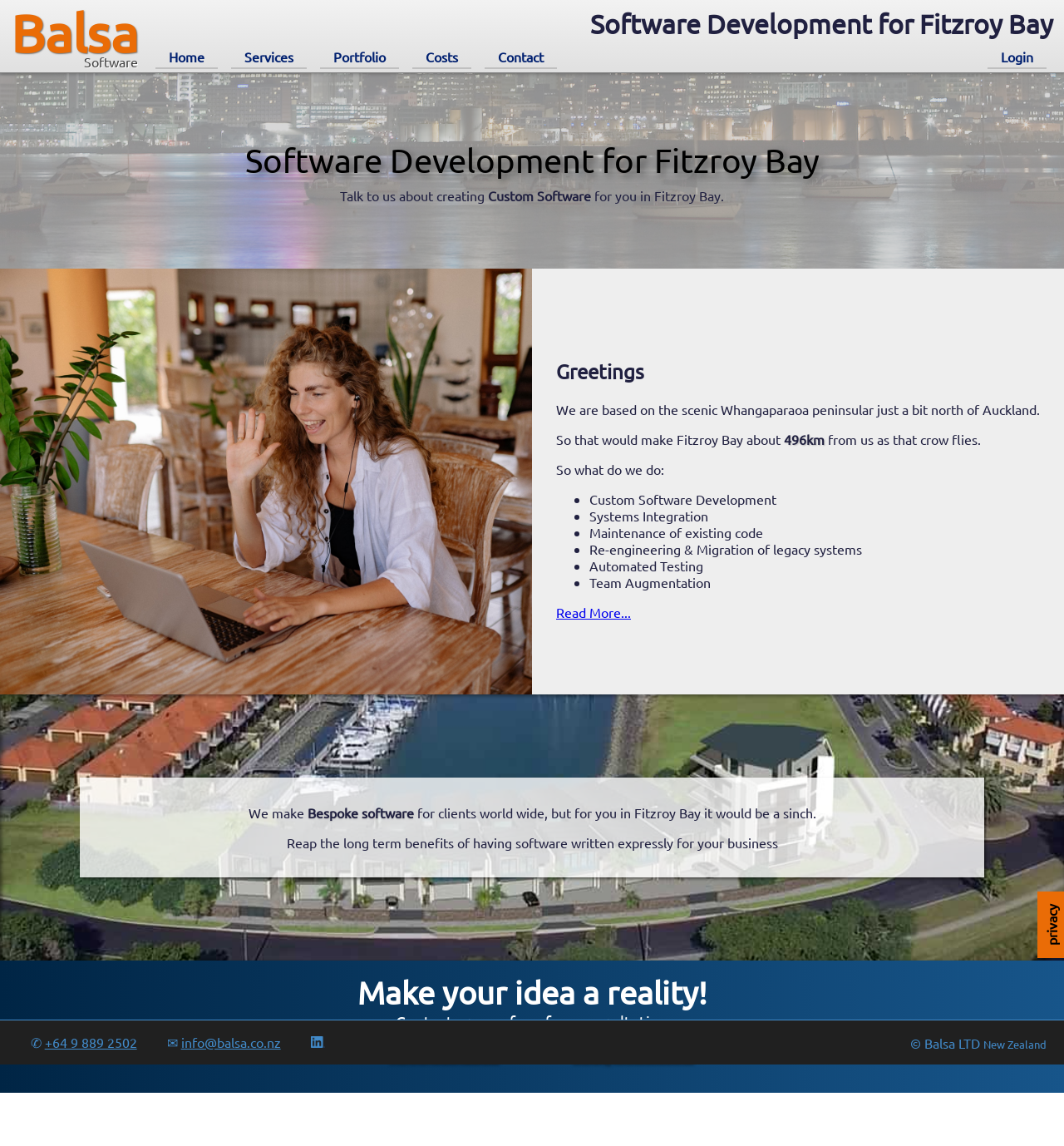Offer a comprehensive description of the webpage’s content and structure.

The webpage is about Balsa, a software development company based in Auckland, New Zealand, that provides custom software development services for Fitzroy Bay. 

At the top of the page, there is a header section with the company name "Balsa Software" on the left and a heading "Software Development for Fitzroy Bay" on the right. Below this, there is a navigation menu with links to "Home", "Services", "Portfolio", "Costs", "Contact", and "Login".

The main content of the page is divided into two sections. The left section has a heading "Greetings" and a paragraph of text that introduces the company and its location. Below this, there is a list of services offered by the company, including custom software development, systems integration, maintenance of existing code, re-engineering and migration of legacy systems, automated testing, and team augmentation. There is also a "Read More..." link at the bottom of this section.

The right section of the main content has a few paragraphs of text that describe the company's approach to software development and its benefits. There is also a call-to-action section with a heading "Make your idea a reality!" and a prompt to contact the company for a free consultation. The contact information, including phone number and email address, is provided below this.

At the bottom of the page, there is a footer section with the company's contact information and a copyright notice. There is also a small image on the right side of the footer section.